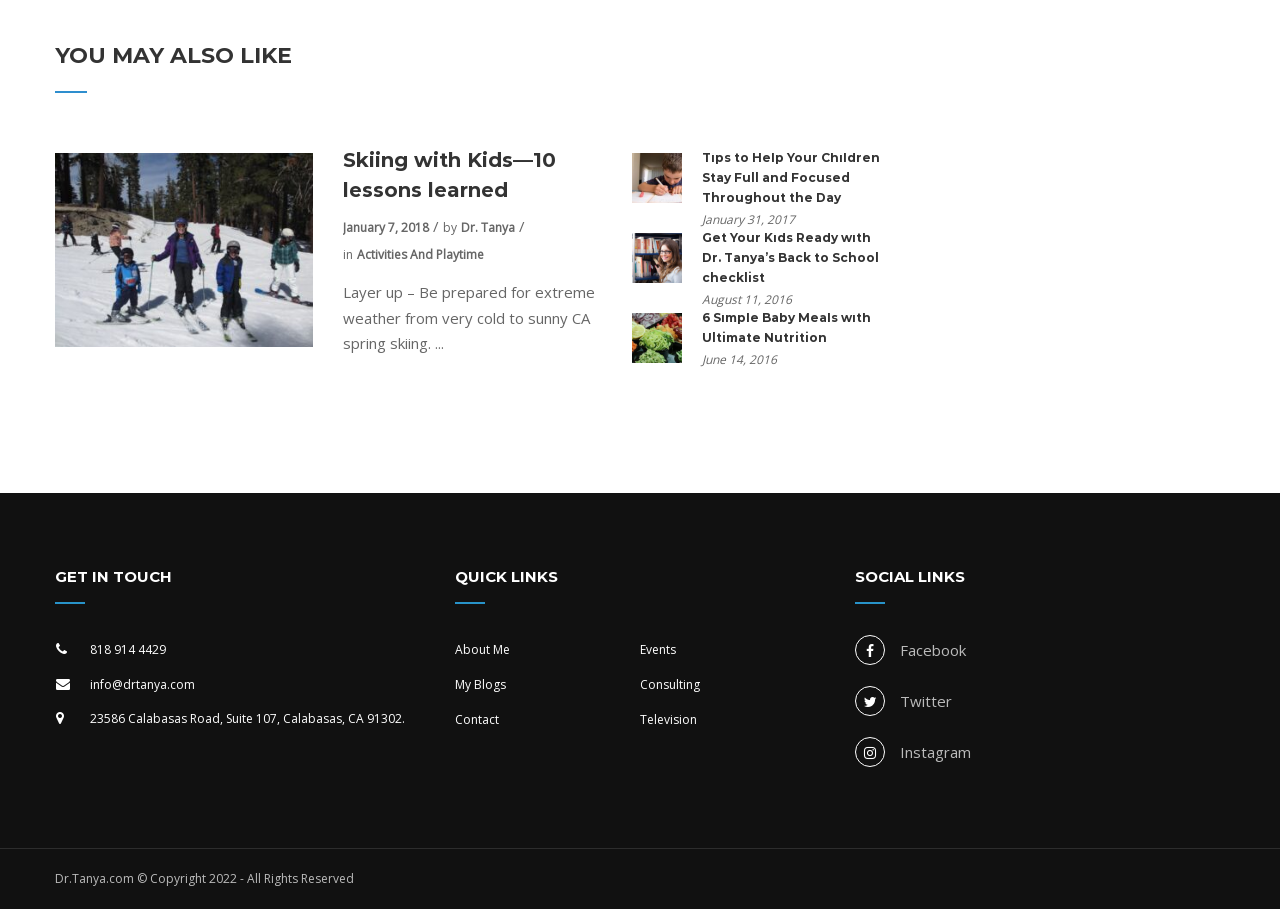Please provide a detailed answer to the question below by examining the image:
What is the topic of the third article?

The third article has a heading '6 Simple Baby Meals with Ultimate Nutrition', which suggests that the topic of the article is about baby meals.